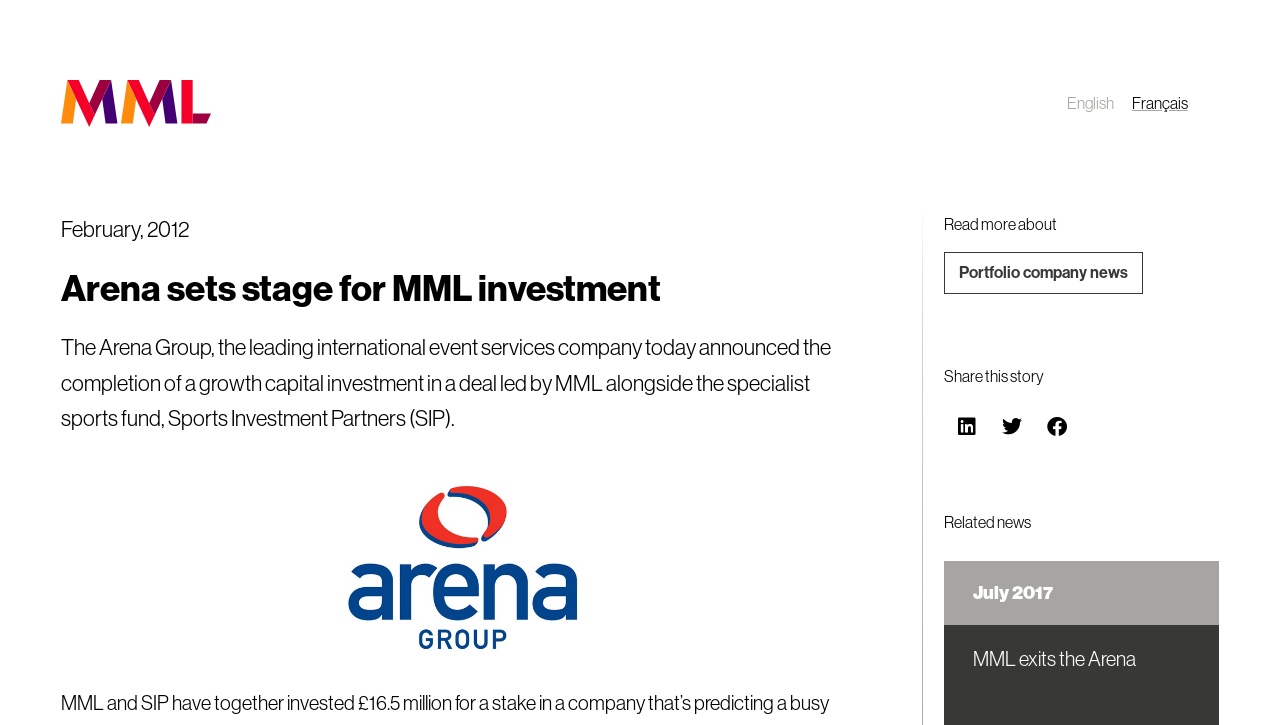What is the month of the news?
Please provide a full and detailed response to the question.

I found the answer by looking at the time element with the text 'February, 2012' which indicates the month of the news.